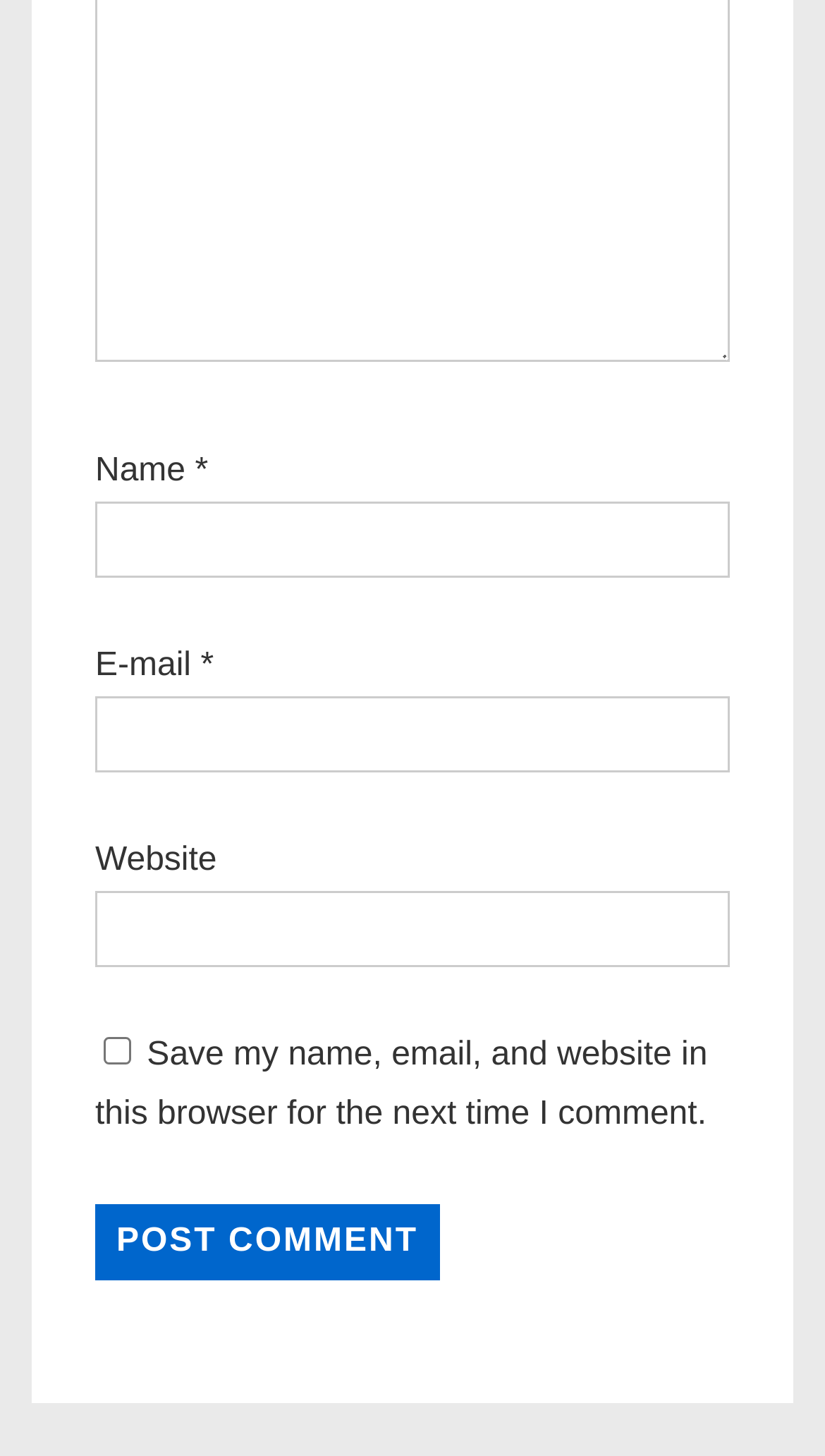How many text boxes are there in the form?
With the help of the image, please provide a detailed response to the question.

There are three text boxes in the form because there are three fields labeled as 'Name', 'E-mail', and 'Website', each with a corresponding text box.